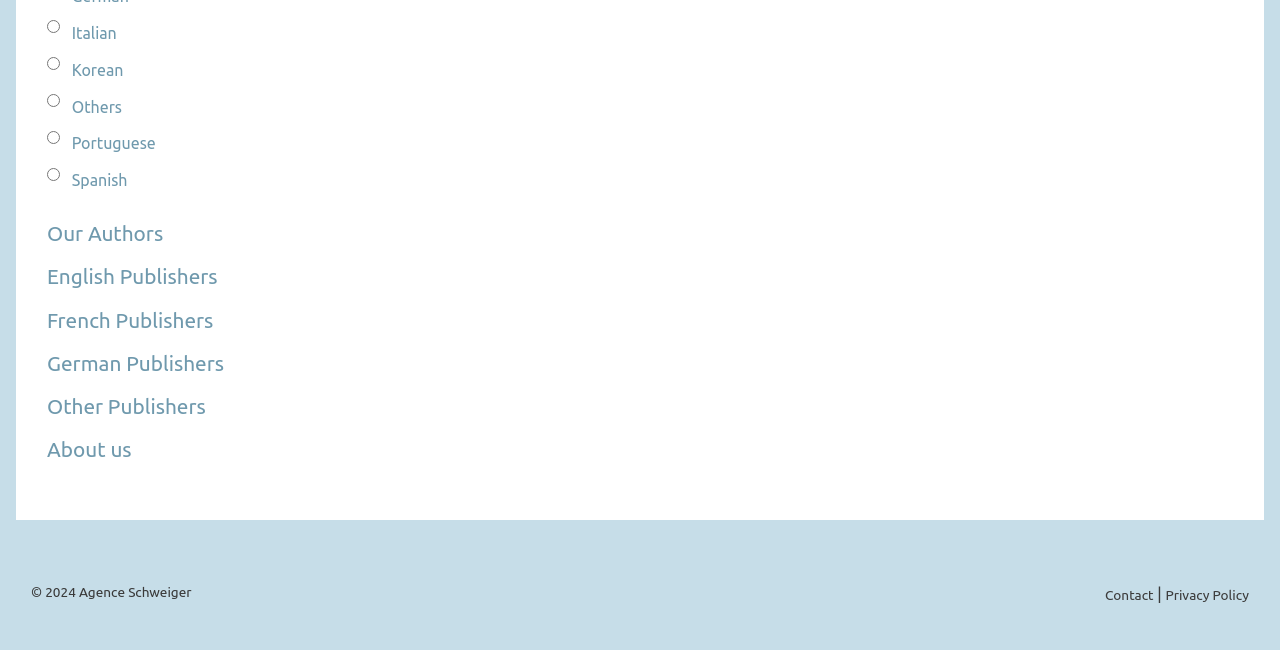Highlight the bounding box coordinates of the region I should click on to meet the following instruction: "Contact us".

[0.863, 0.903, 0.901, 0.928]